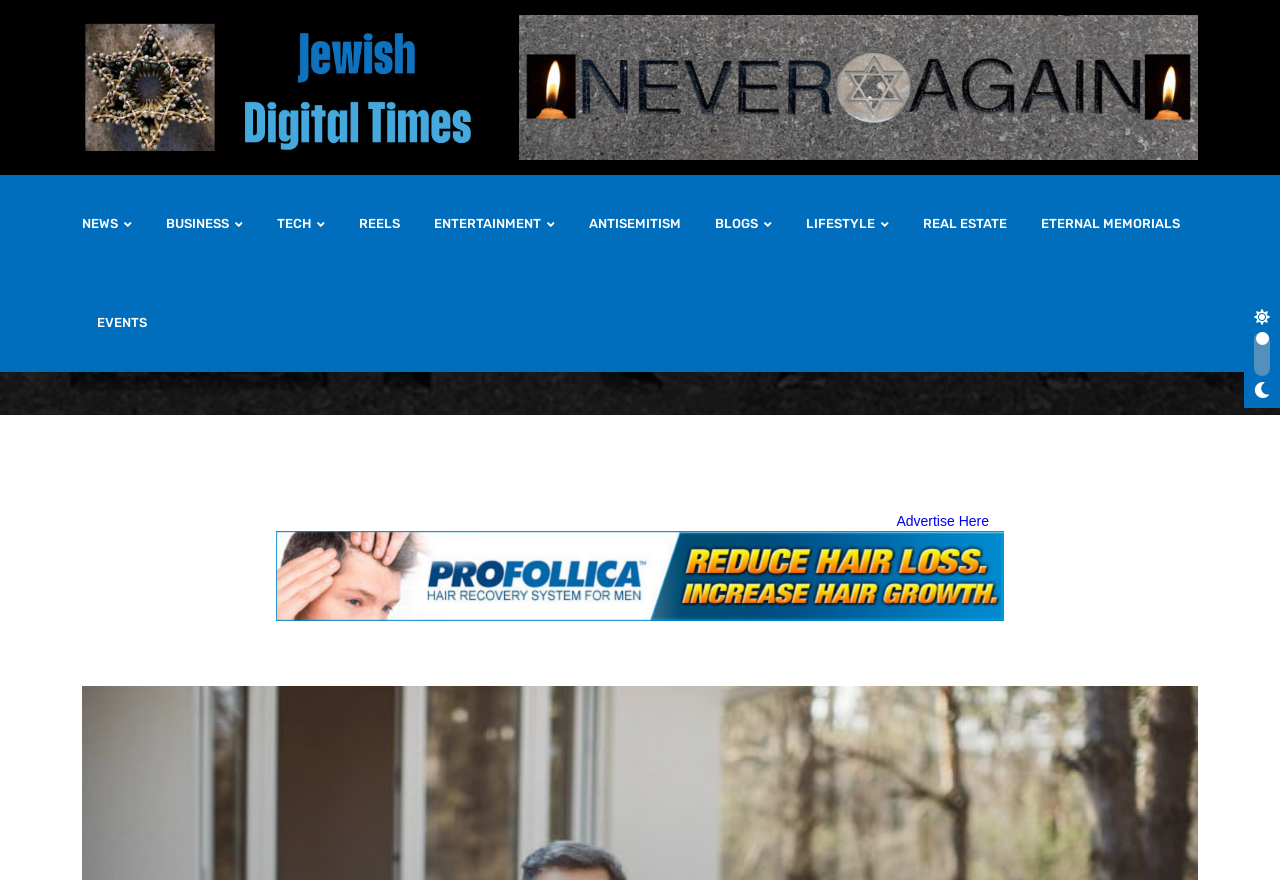Construct a comprehensive caption that outlines the webpage's structure and content.

The webpage appears to be a news article page from Jewish Digital Times, with a focus on retirement income. At the top, there are two links on the left and right sides, respectively. Below these links, there is a navigation menu with 11 categories, including NEWS, BUSINESS, TECH, REELS, ENTERTAINMENT, ANTISEMITISM, BLOGS, LIFESTYLE, REAL ESTATE, ETERNAL MEMORIALS, and EVENTS. These categories are arranged horizontally, taking up most of the width of the page.

Below the navigation menu, there is a prominent headline that reads "These Are The 3 Top Guaranteed Retirement Incomes". This headline is centered and takes up a significant portion of the page's width.

On the top-right side, there are two more links: "Jewish Digital Times" and "FINANCE". These links are positioned above the headline.

The page also contains an iframe, which takes up a significant portion of the page's height and width, located below the headline.